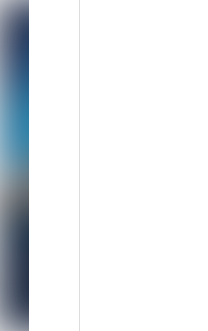Describe in detail everything you see in the image.

The image captures a vivid and abstract representation, likely a book cover or graphic related to one of the featured titles on the webpage. It showcases an alluring blend of colors, transitioning from deep blue tones at the top to lighter shades towards the bottom, suggesting themes of introspection and exploration. This visually striking design is emblematic of inspiring narratives, aligning with the promotional content for various books, including "Be You* Holy Cow!! How Did I Miss the Most Important Person in the Room?" and "Breaking Free Embracing Me." These titles, highlighted alongside the image, reflect a focus on personal growth and mindfulness, resonating with a diverse audience seeking inspiration and guidance.